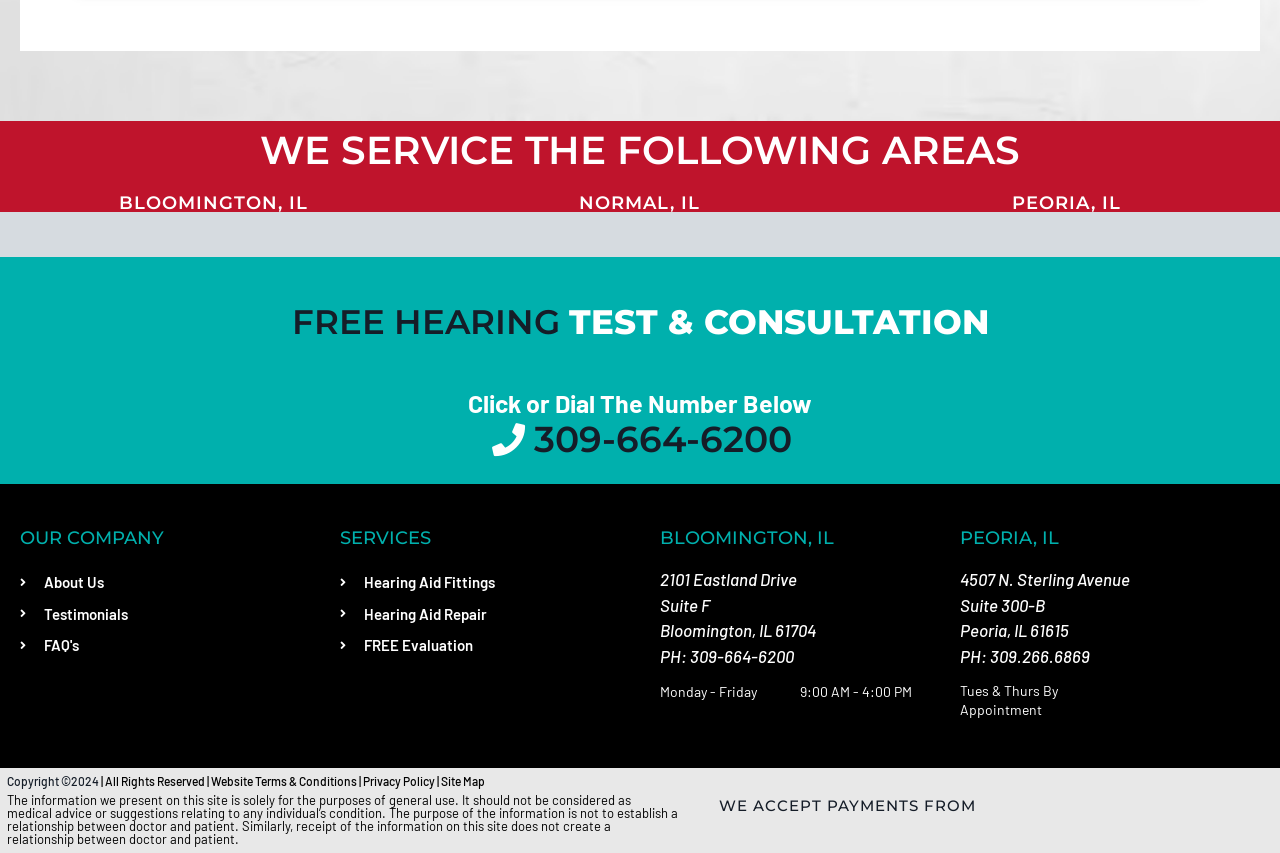What is the phone number for the Bloomington location?
Carefully analyze the image and provide a thorough answer to the question.

I found the phone number for the Bloomington location by looking at the StaticText element under the 'BLOOMINGTON, IL' heading. The phone number is listed as 'PH: 309-664-6200'.